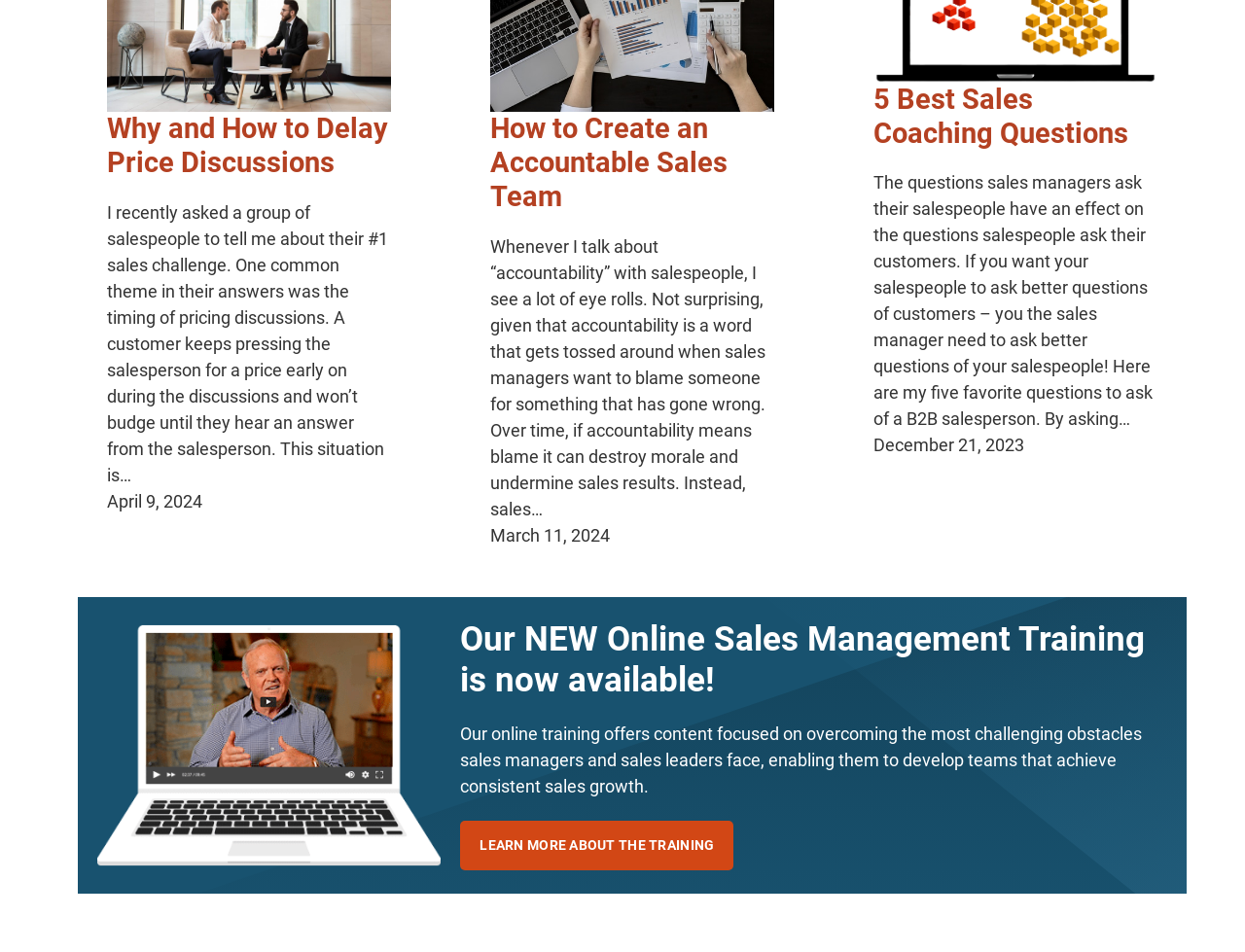Please determine the bounding box coordinates for the UI element described here. Use the format (top-left x, top-left y, bottom-right x, bottom-right y) with values bounded between 0 and 1: alt="Online sales management training video"

[0.078, 0.77, 0.354, 0.792]